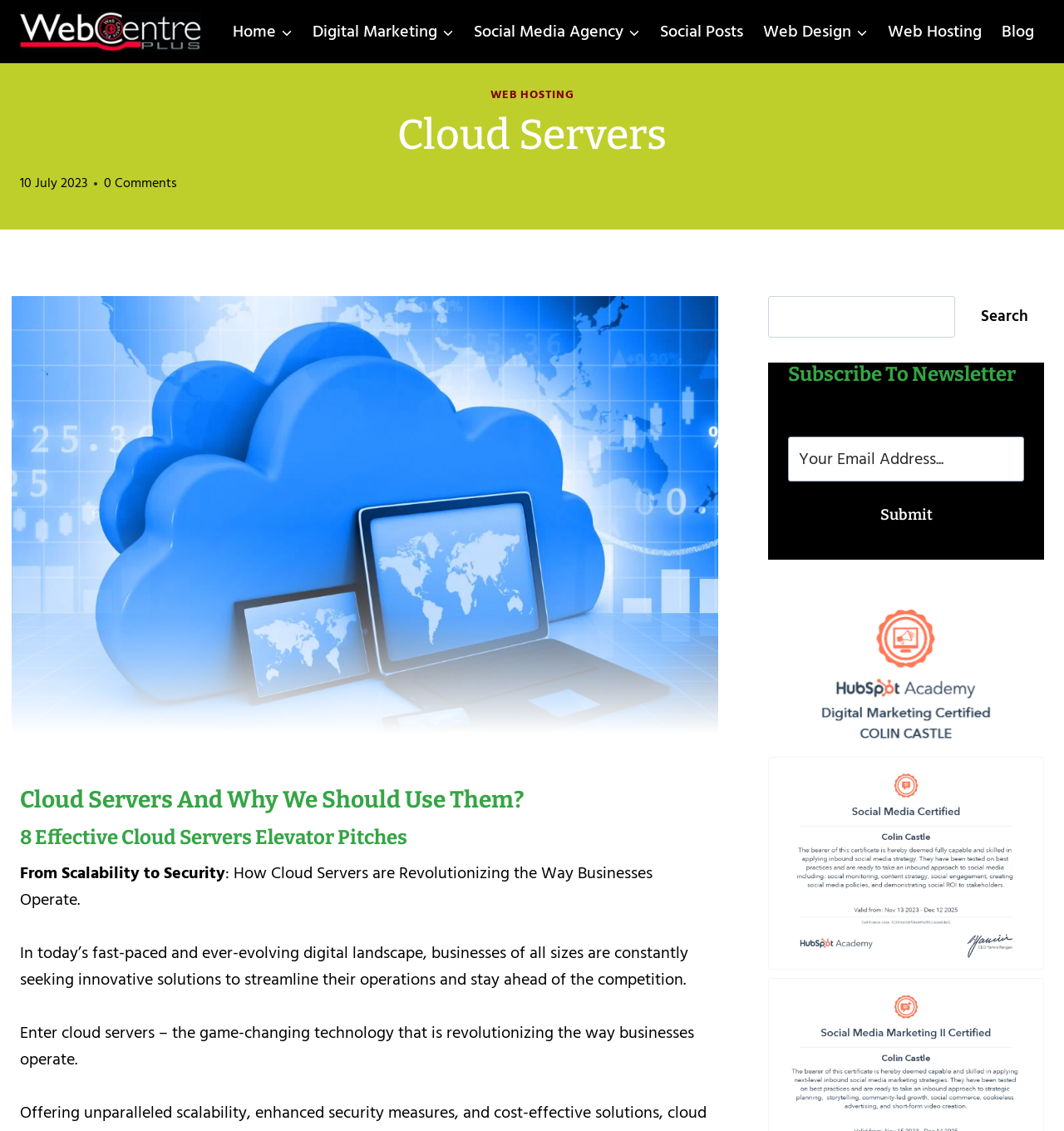Use a single word or phrase to answer this question: 
What is the text of the first link in the primary navigation?

Home